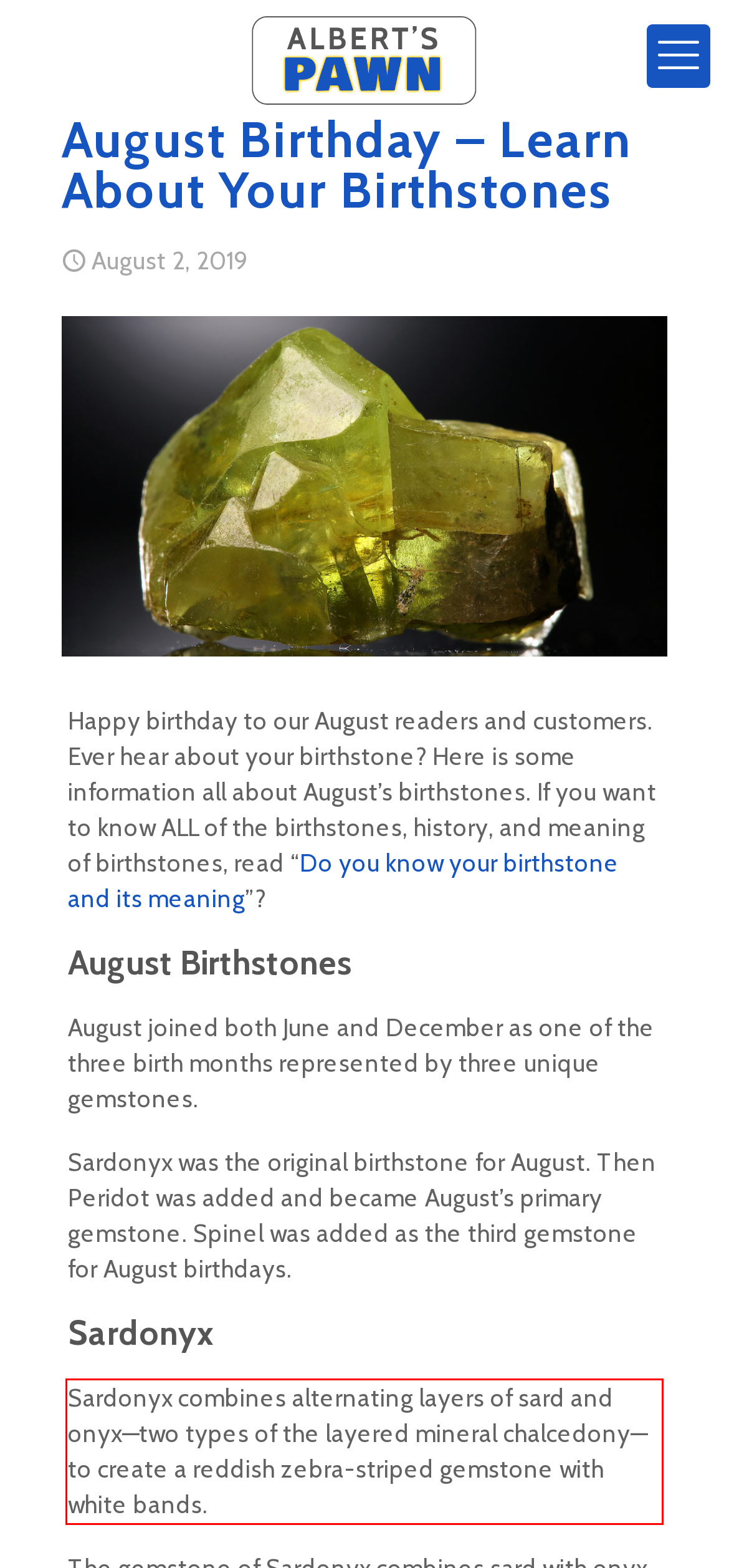Perform OCR on the text inside the red-bordered box in the provided screenshot and output the content.

Sardonyx combines alternating layers of sard and onyx—two types of the layered mineral chalcedony—to create a reddish zebra-striped gemstone with white bands.